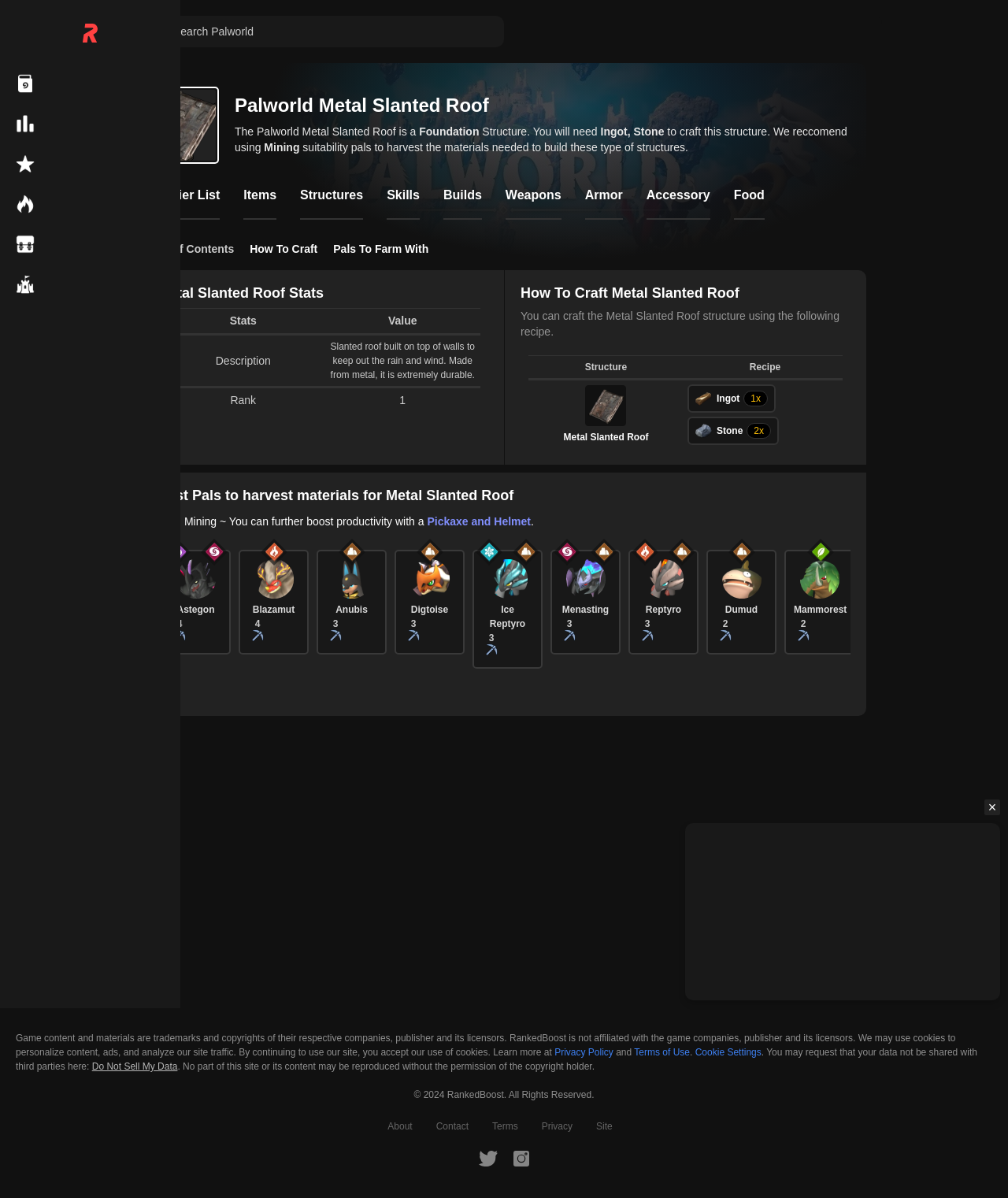Point out the bounding box coordinates of the section to click in order to follow this instruction: "Click on the 'How To Craft' link".

[0.248, 0.203, 0.315, 0.212]